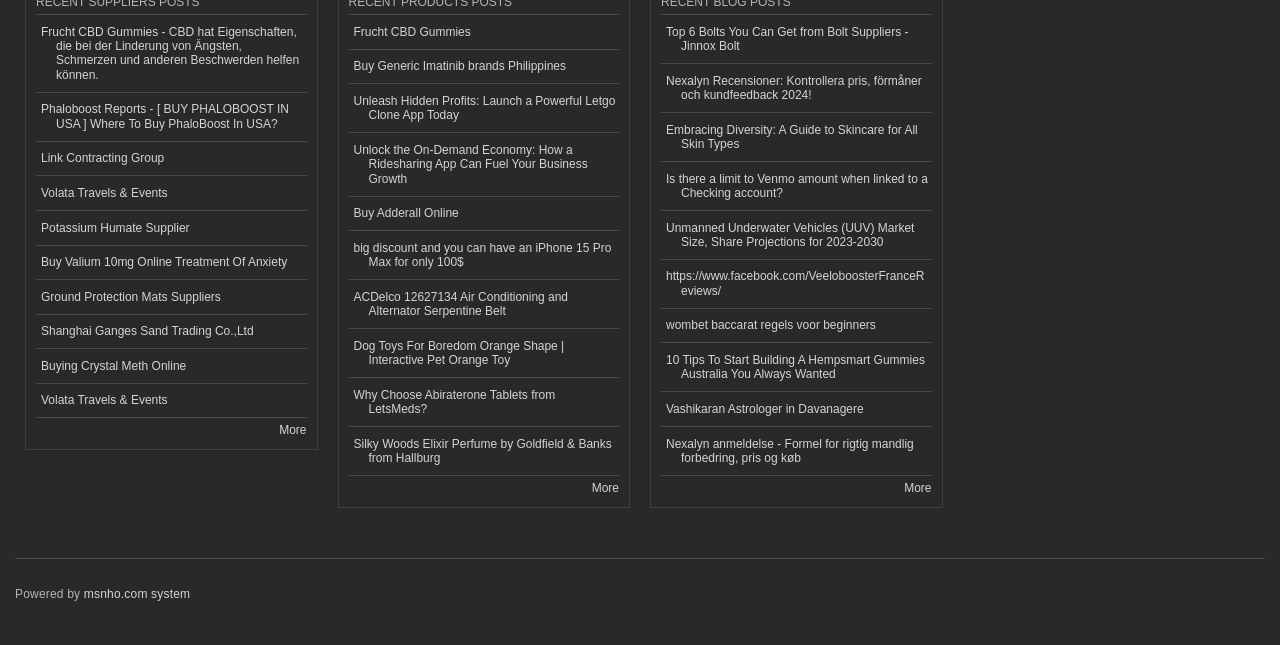Please predict the bounding box coordinates (top-left x, top-left y, bottom-right x, bottom-right y) for the UI element in the screenshot that fits the description: https://www.facebook.com/VeeloboosterFranceReviews/

[0.516, 0.403, 0.728, 0.479]